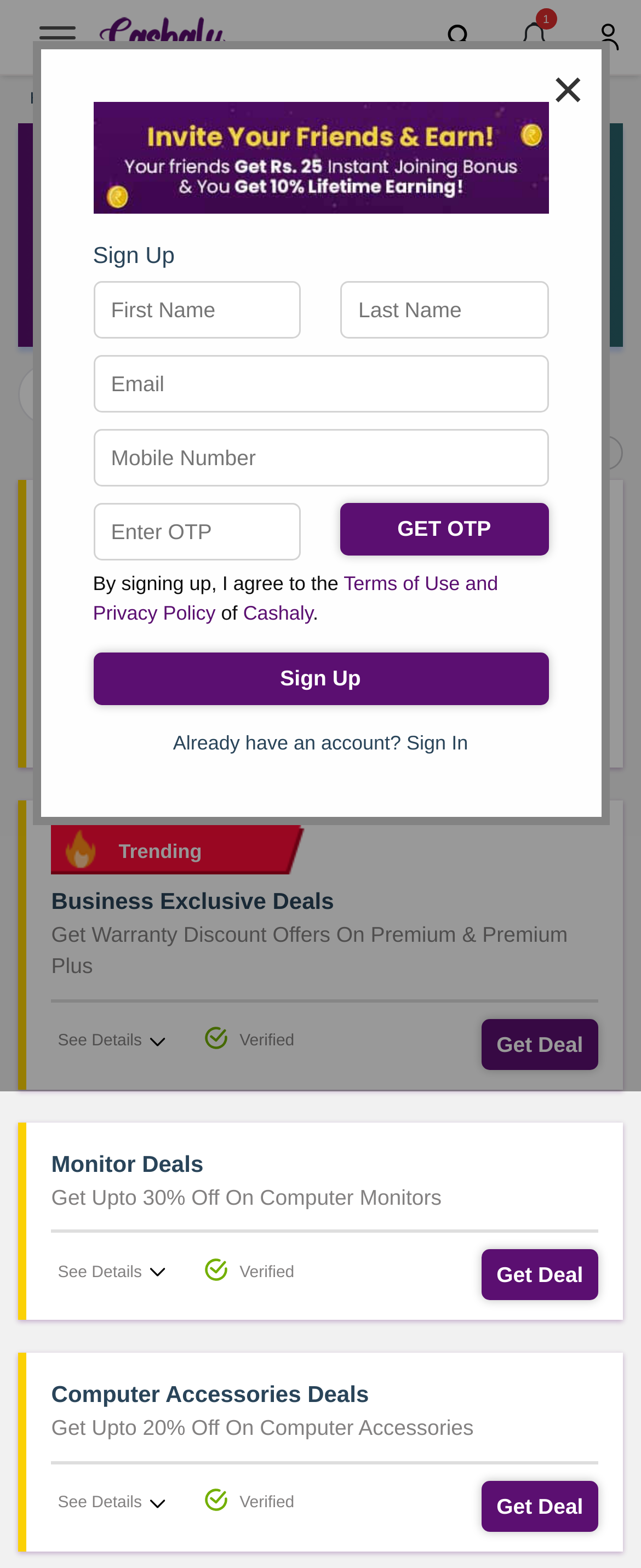Create an in-depth description of the webpage, covering main sections.

This webpage is about Dell India coupons and offers for June 2024, with a focus on providing discounts of up to 53% off on laptops, desktops, and accessories, along with a cashback of up to Rs. 2000.

At the top of the page, there is a logo of Cashaly, a website that provides coupons and offers. Below the logo, there is a navigation menu with links to various sections of the website, including Home, About Us, Stores, Categories, and more.

The main content of the page is divided into sections, each highlighting a specific offer or deal. The first section displays a heading "Dell Coupon Codes" and shows 11 coupons and offers, with a "PROCEED TO STORE" button. Below this section, there are three buttons to filter the offers by type: All, Offers, and New User.

The subsequent sections display various deals and offers, including "Dell EOFY: Top PCs, Unbeatable Deals", "Business Exclusive Deals", "Monitor Deals", "Computer Accessories Deals", and more. Each section has a brief description of the offer, along with a "See Details" link and a "Get Deal" button. Some sections also display a "Verified" badge, indicating that the offer is verified.

On the right side of the page, there is a section to sign up for Cashaly, with input fields for first name, last name, email, mobile number, and OTP. There is also a button to get an OTP and a link to the terms of use and privacy policy.

Throughout the page, there are several images, including a Cashaly logo, a "popular" icon, a "trending" icon, and more. The overall layout of the page is clean and easy to navigate, with clear headings and concise text.